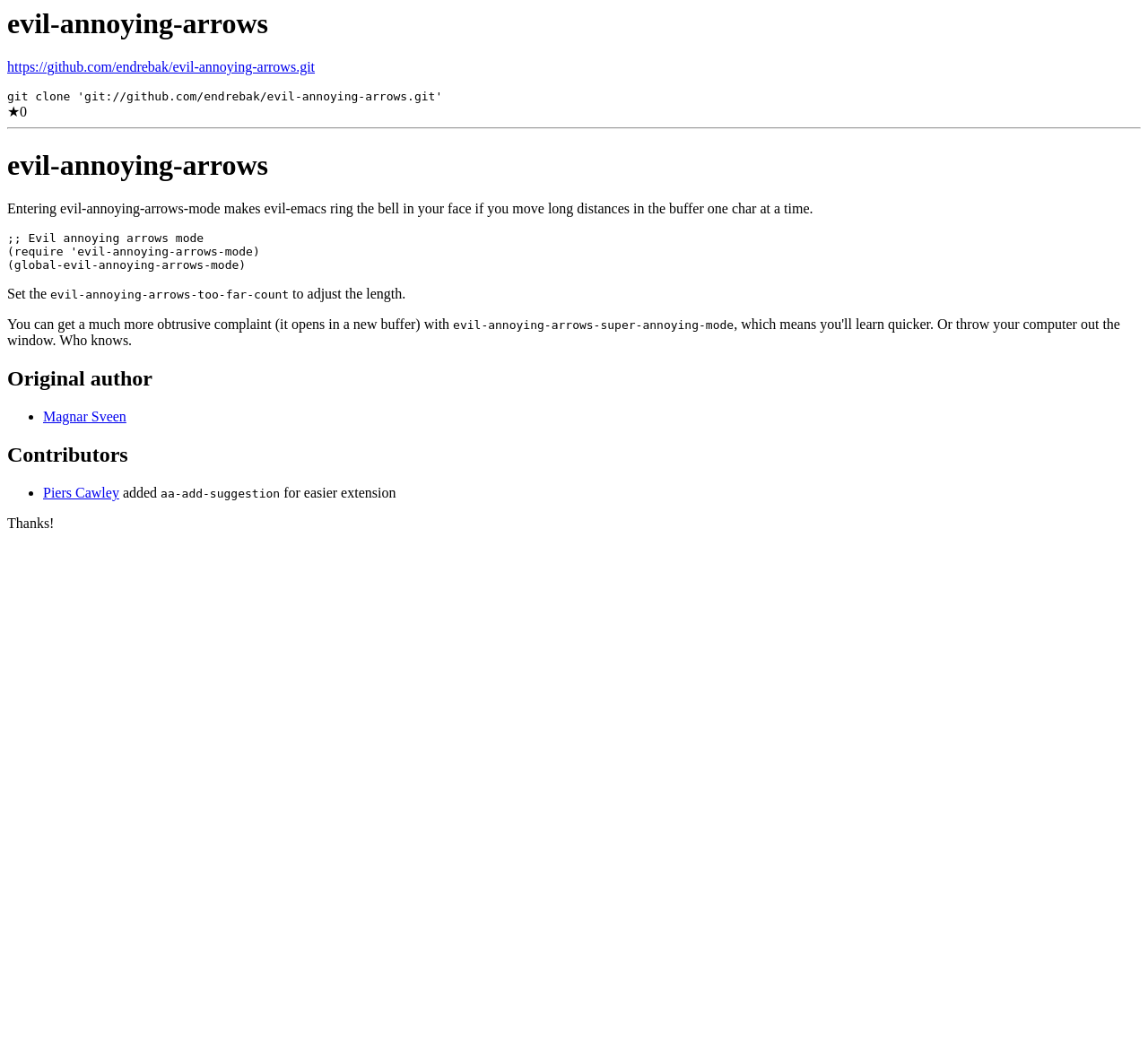Observe the image and answer the following question in detail: What is the GitHub repository URL?

I found the link element with the text 'https://github.com/endrebak/evil-annoying-arrows.git' which is a GitHub repository URL.